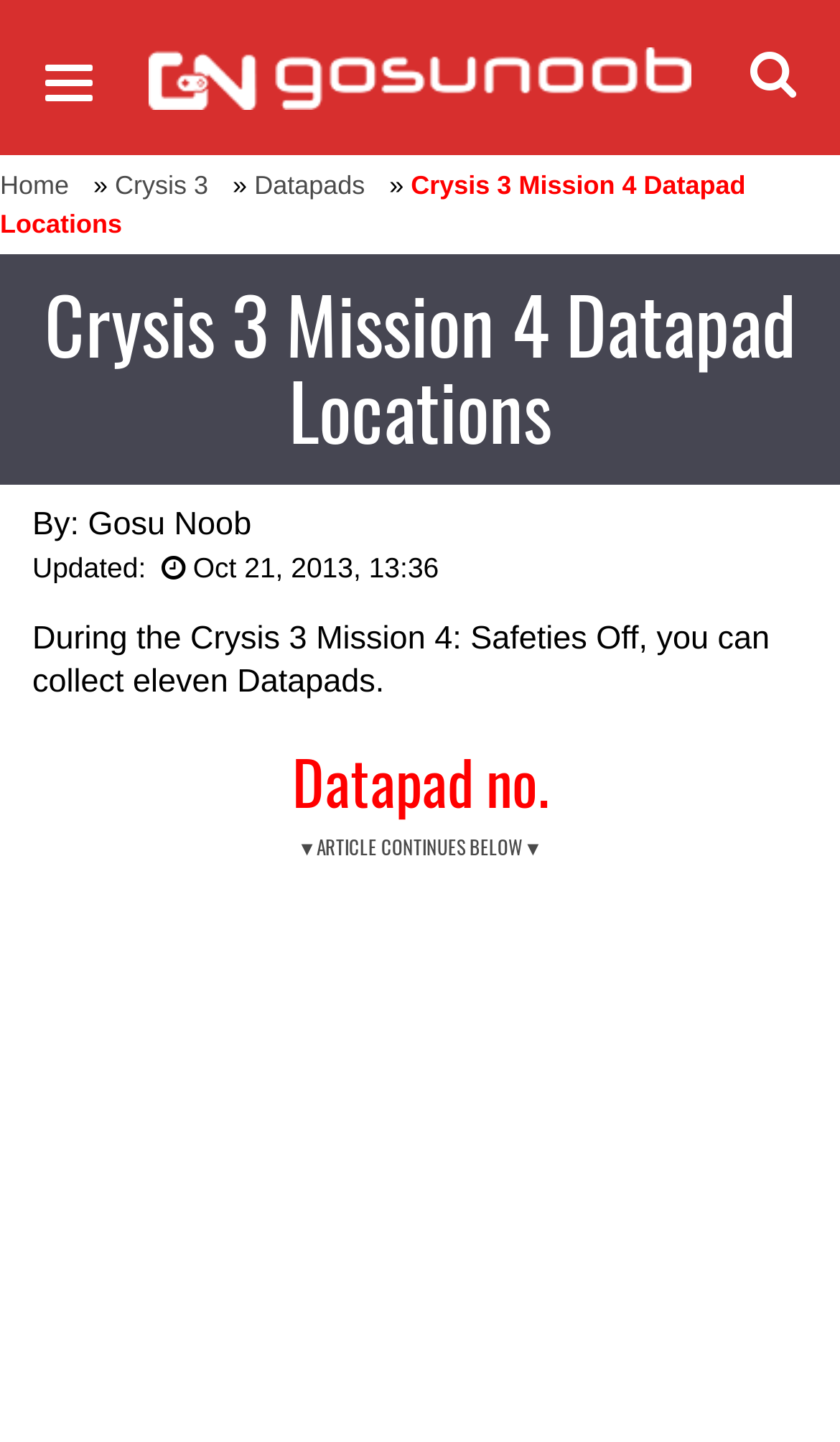Provide a brief response to the question below using a single word or phrase: 
What is the mission name in Crysis 3?

Safeties Off